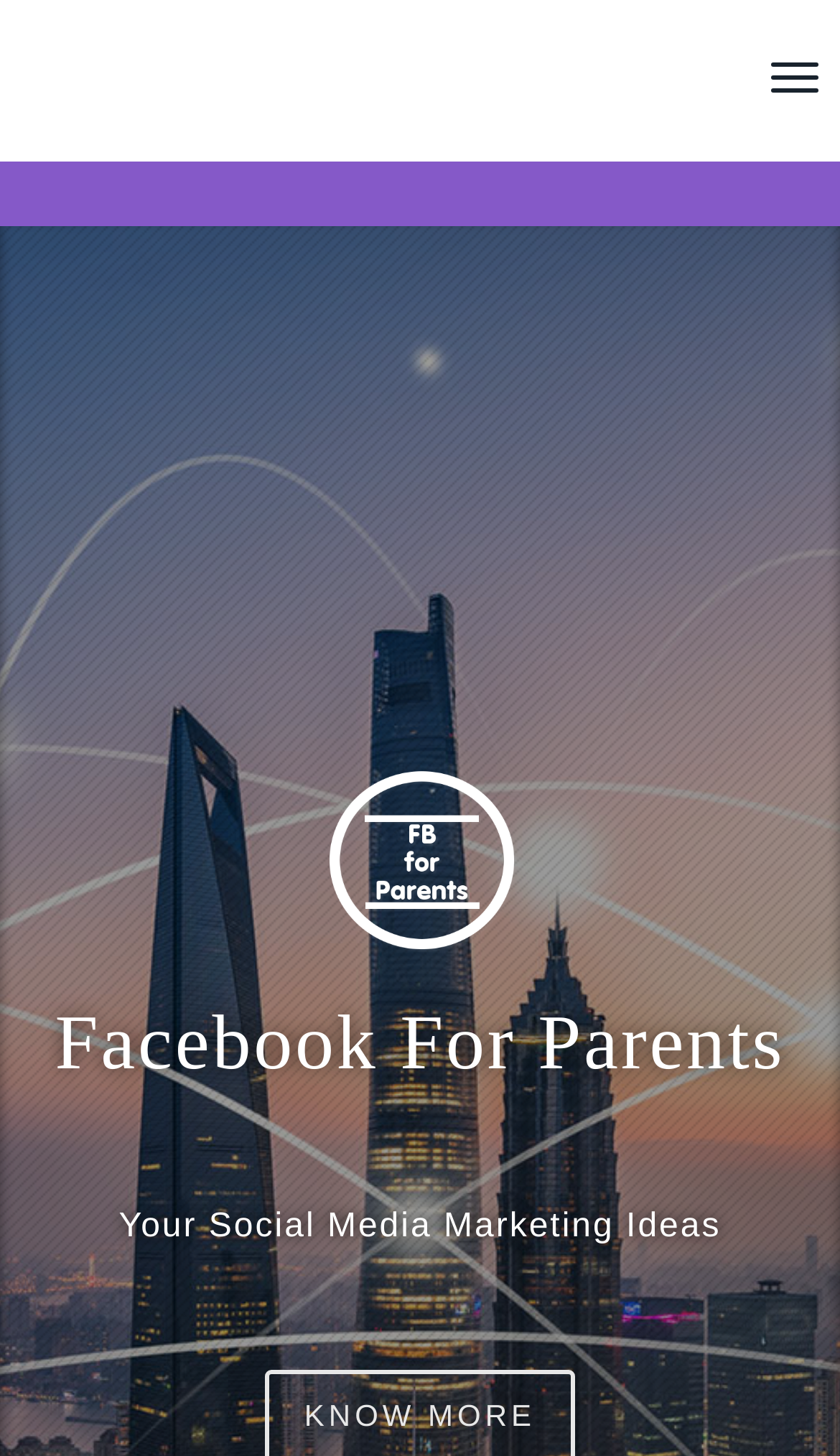Determine the bounding box coordinates of the UI element described by: "parent_node: Facebook For Parents".

[0.378, 0.578, 0.622, 0.604]